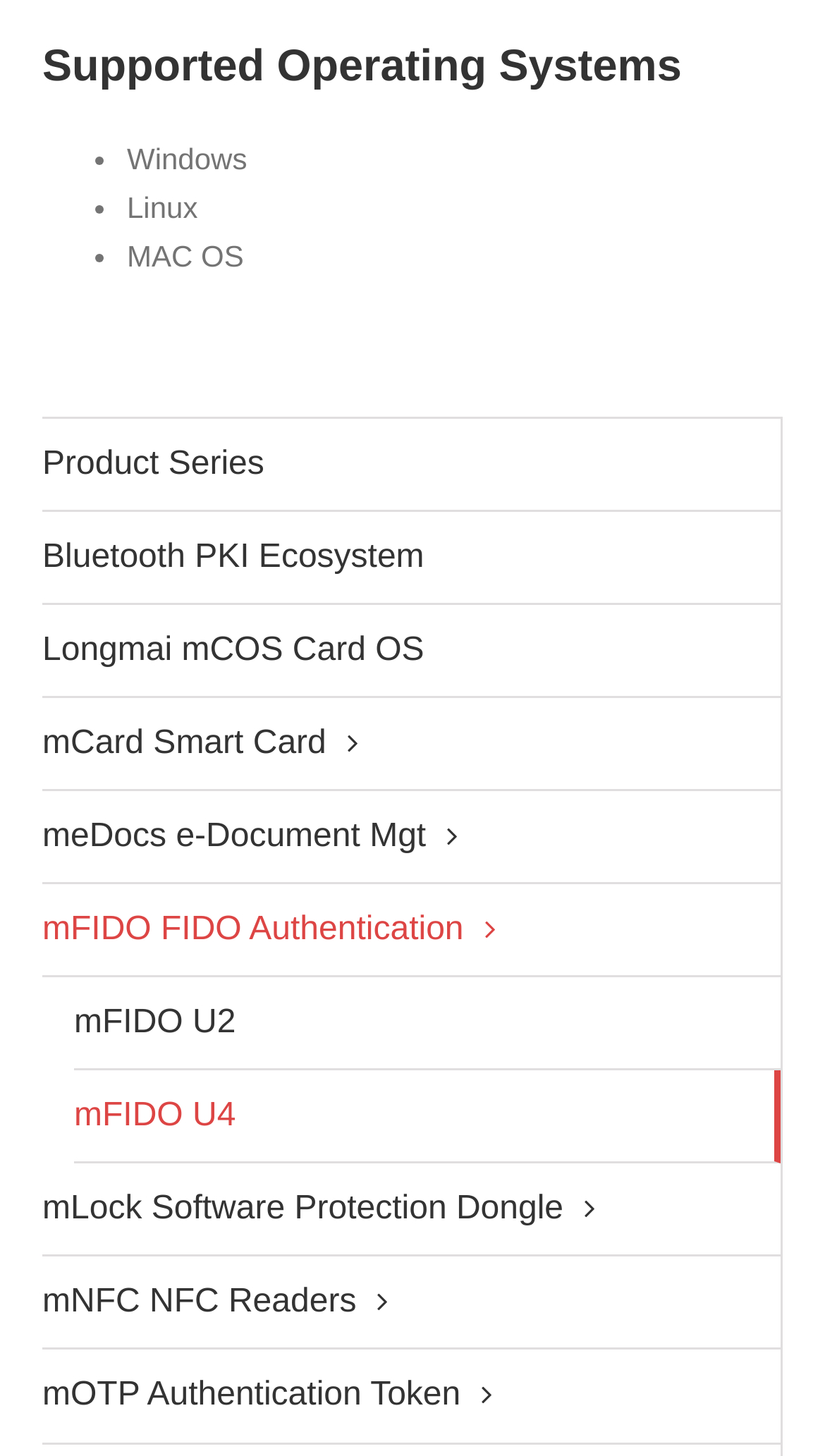Determine the bounding box coordinates of the area to click in order to meet this instruction: "View mFIDO U2".

[0.09, 0.672, 0.946, 0.736]